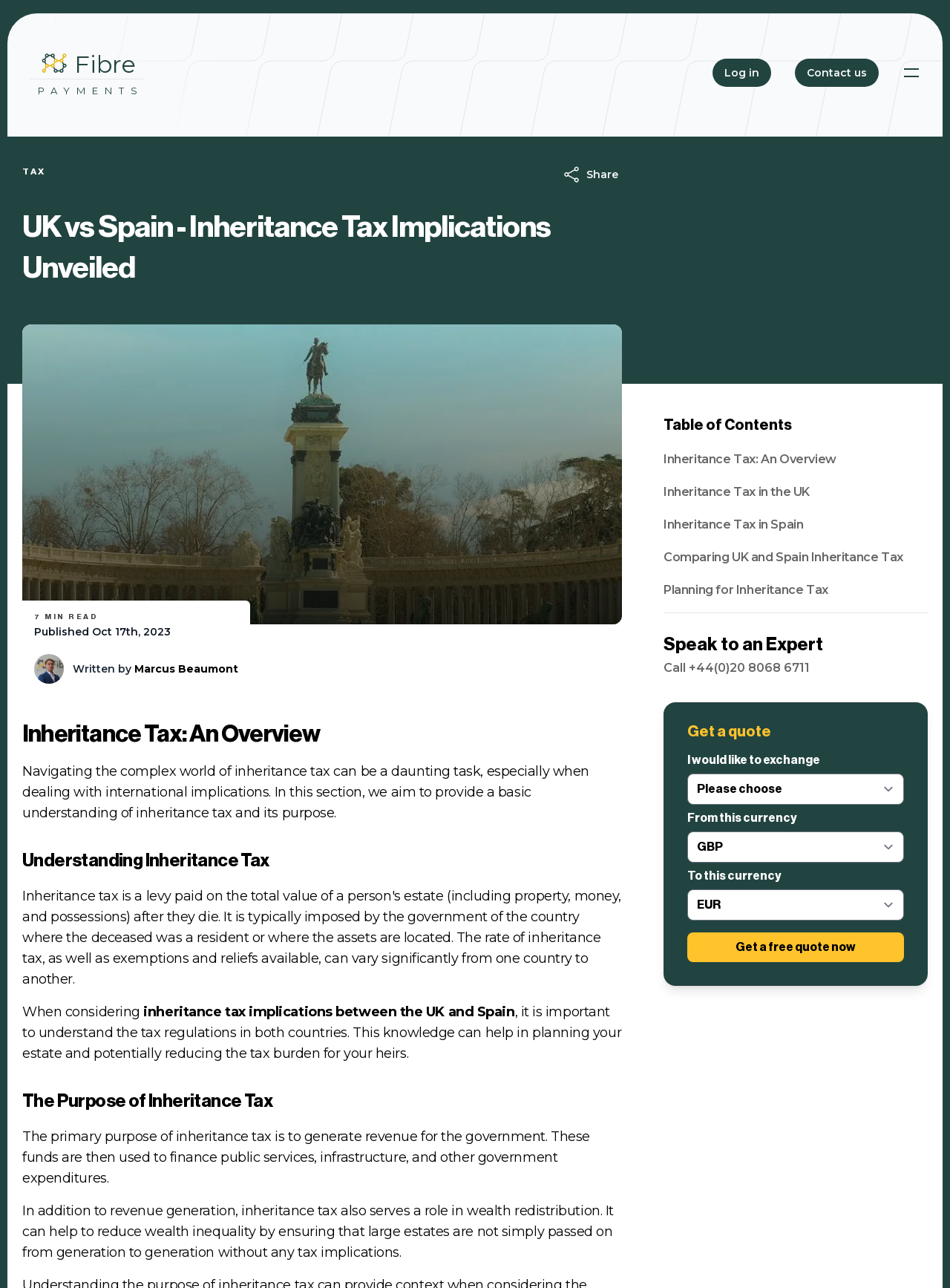Locate the bounding box of the UI element described by: "alt="Marcus Beaumont - Fibrepayments.com"" in the given webpage screenshot.

[0.036, 0.508, 0.067, 0.531]